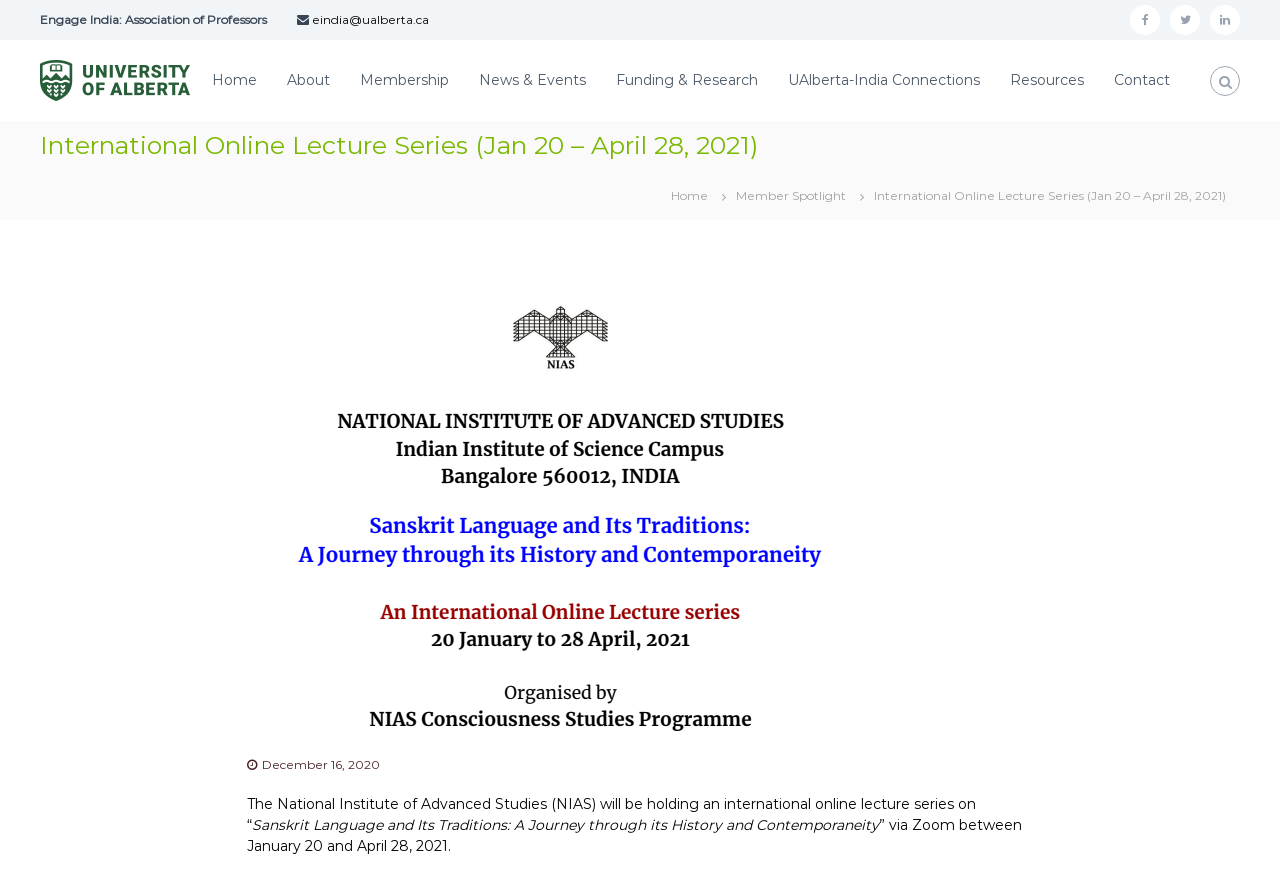Please determine the bounding box coordinates of the element to click on in order to accomplish the following task: "Contact the organization". Ensure the coordinates are four float numbers ranging from 0 to 1, i.e., [left, top, right, bottom].

[0.87, 0.081, 0.914, 0.102]